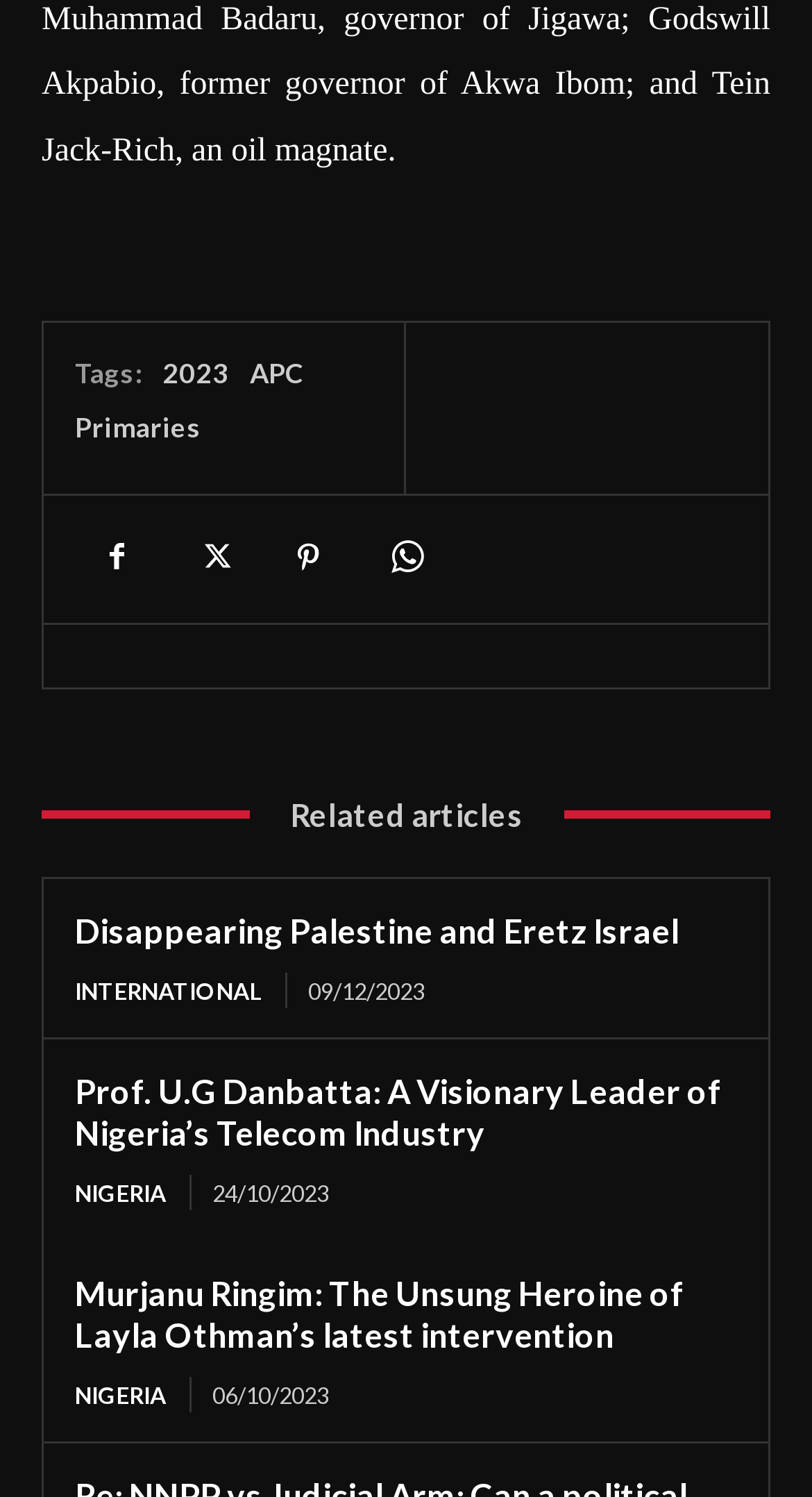What is the title of the second related article?
Refer to the image and give a detailed answer to the question.

I looked at the list of related articles and found that the second article is titled 'Prof. U.G Danbatta: A Visionary Leader of Nigeria’s Telecom Industry'.